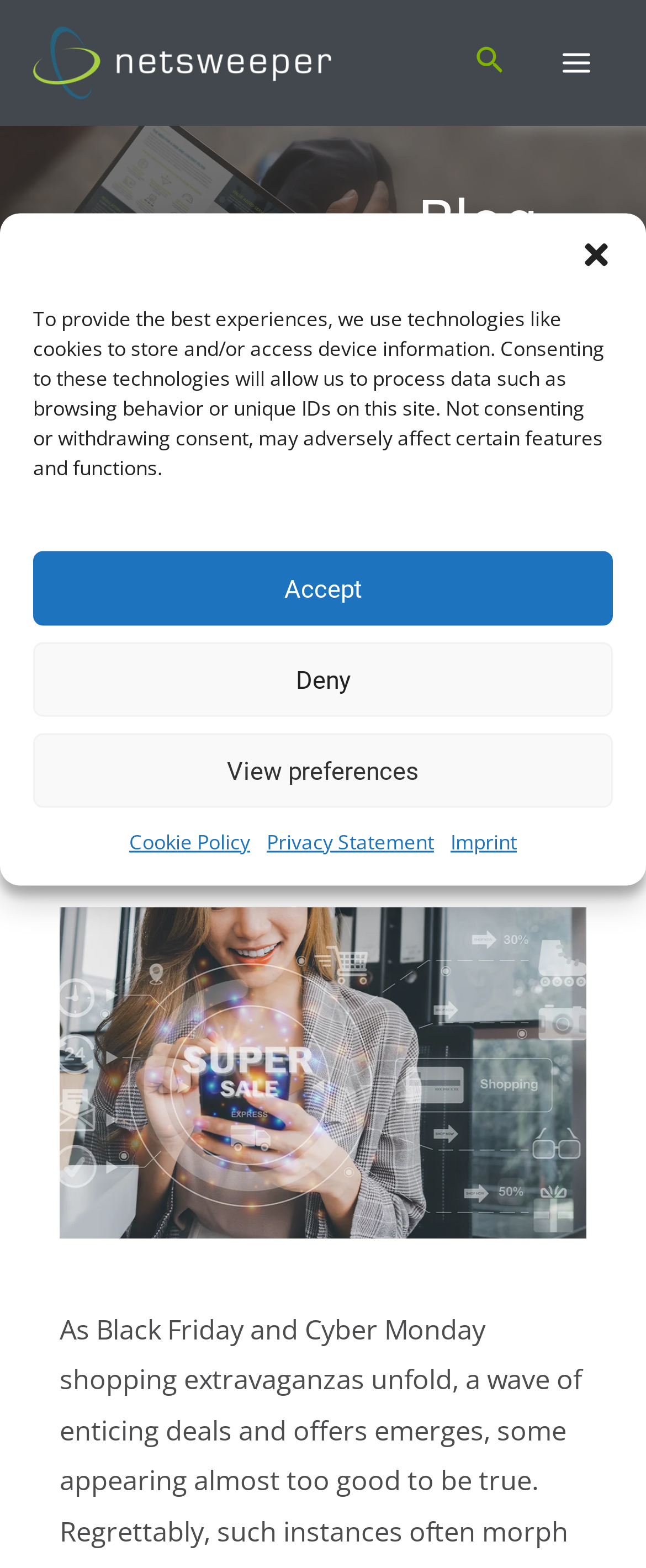Could you specify the bounding box coordinates for the clickable section to complete the following instruction: "Read the blog post"?

[0.092, 0.277, 0.908, 0.505]